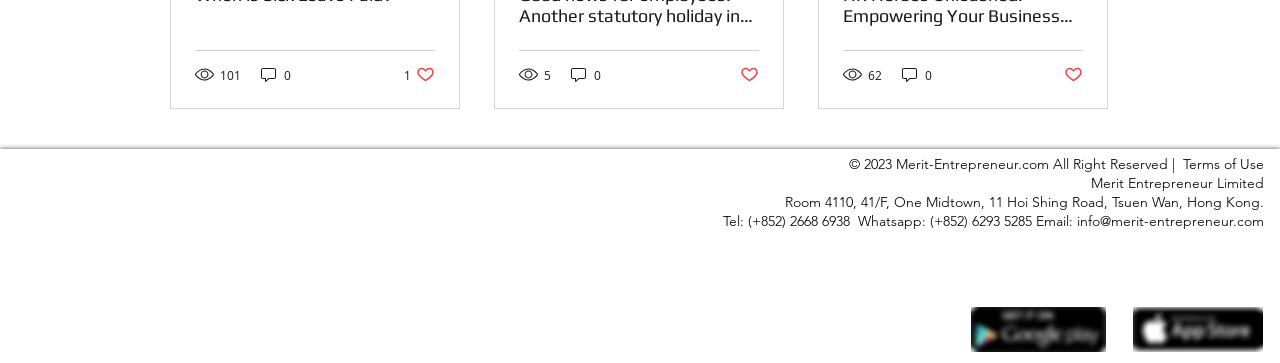Please analyze the image and provide a thorough answer to the question:
What is the purpose of the '0 comments' links?

The '0 comments' links are likely used to view comments on a post, as they are accompanied by view counts and are placed next to the like buttons.